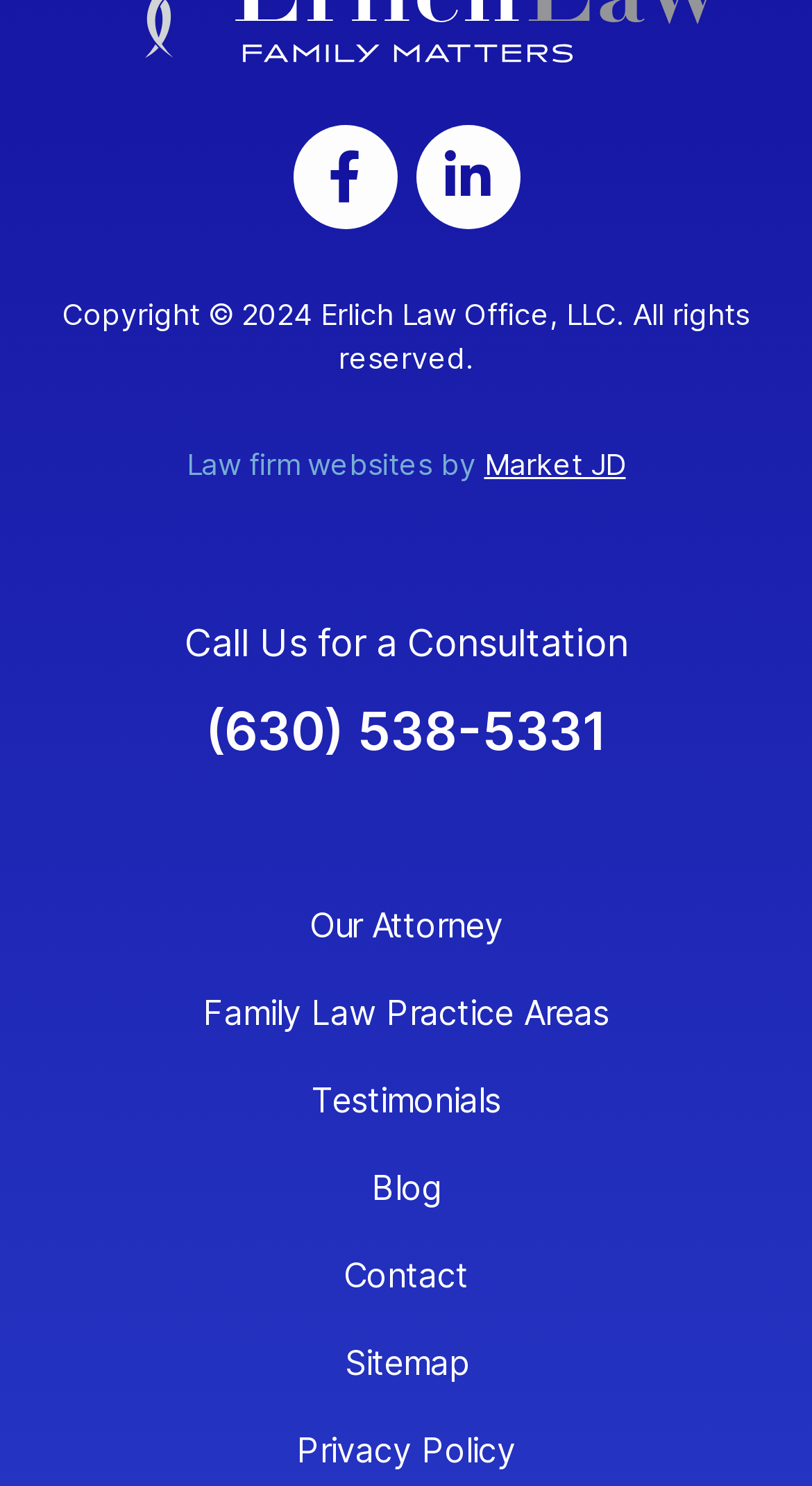Locate the bounding box coordinates of the element I should click to achieve the following instruction: "Visit koresoftware.com".

None